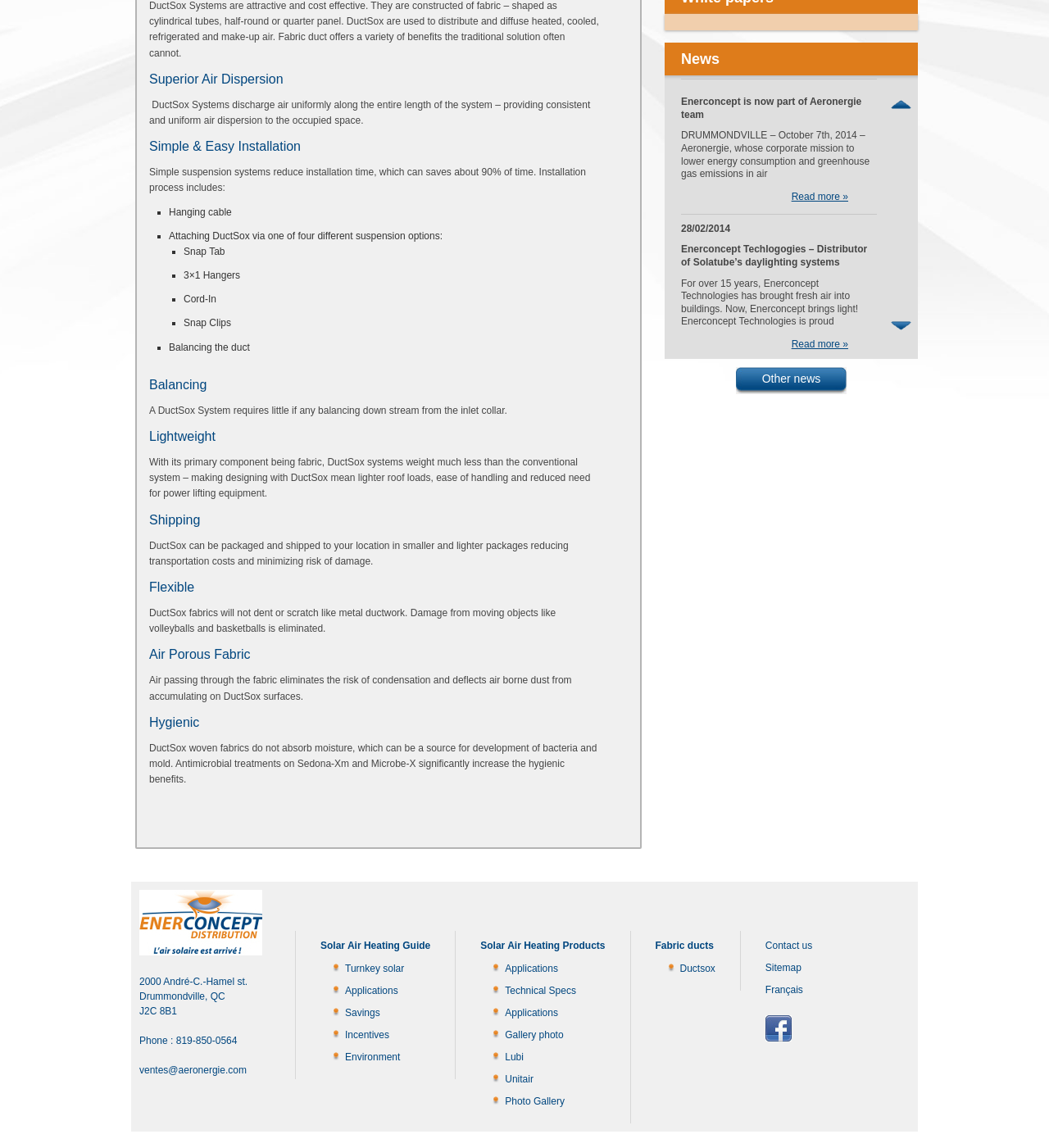Bounding box coordinates are specified in the format (top-left x, top-left y, bottom-right x, bottom-right y). All values are floating point numbers bounded between 0 and 1. Please provide the bounding box coordinate of the region this sentence describes: Contact us

[0.73, 0.819, 0.774, 0.829]